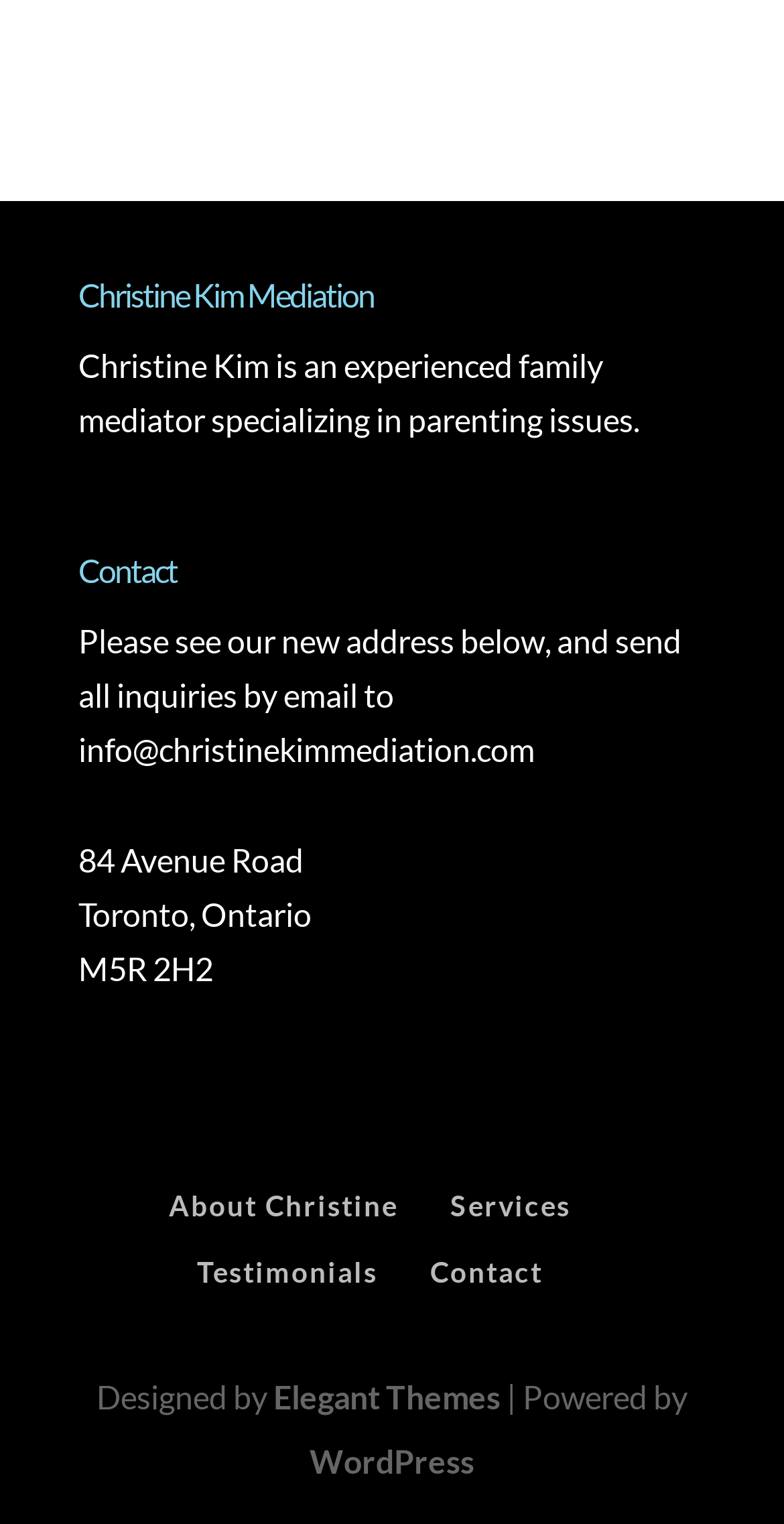Provide your answer in one word or a succinct phrase for the question: 
What is the platform used to power the website?

WordPress